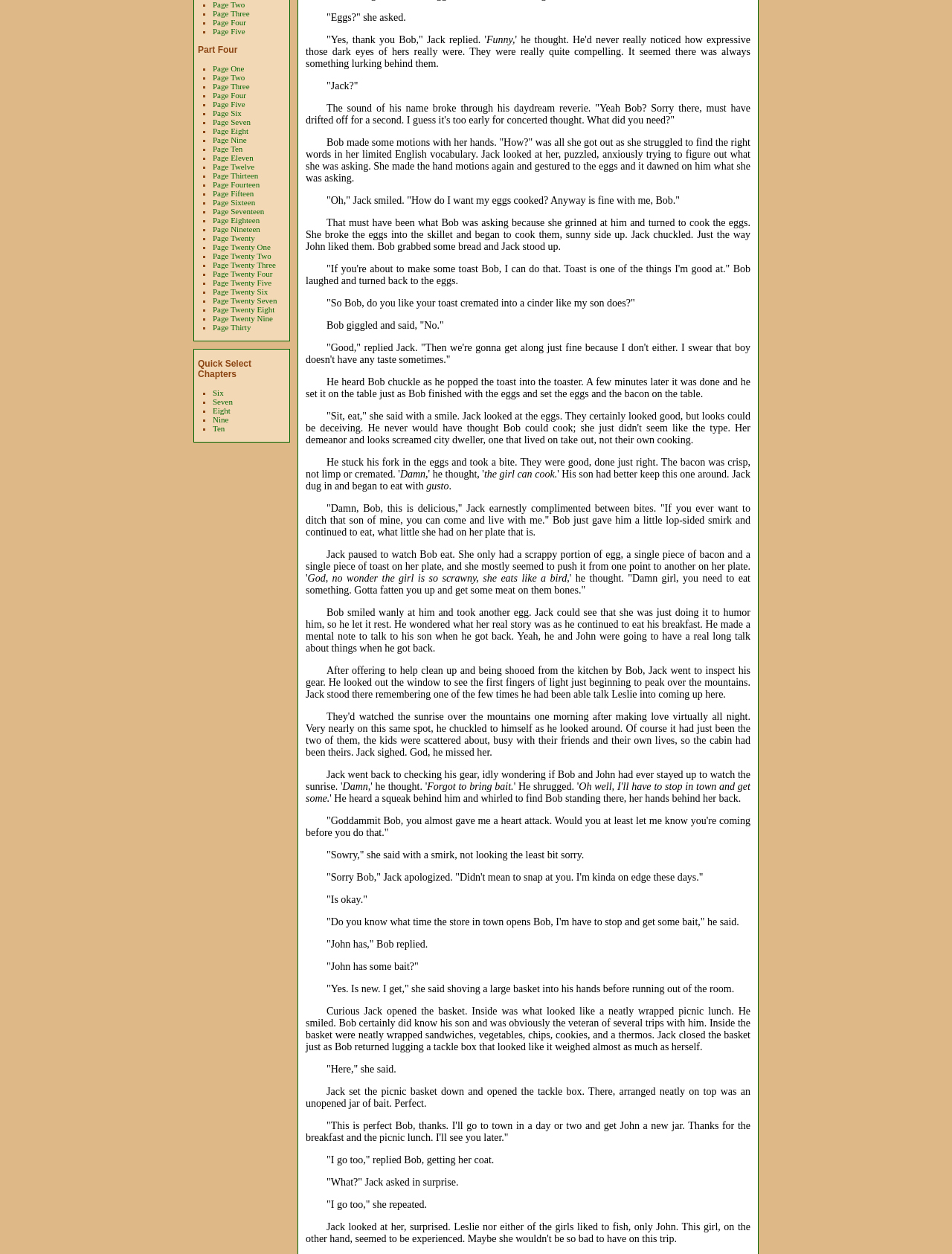Based on the element description: "Page Twenty Five", identify the UI element and provide its bounding box coordinates. Use four float numbers between 0 and 1, [left, top, right, bottom].

[0.223, 0.222, 0.285, 0.229]